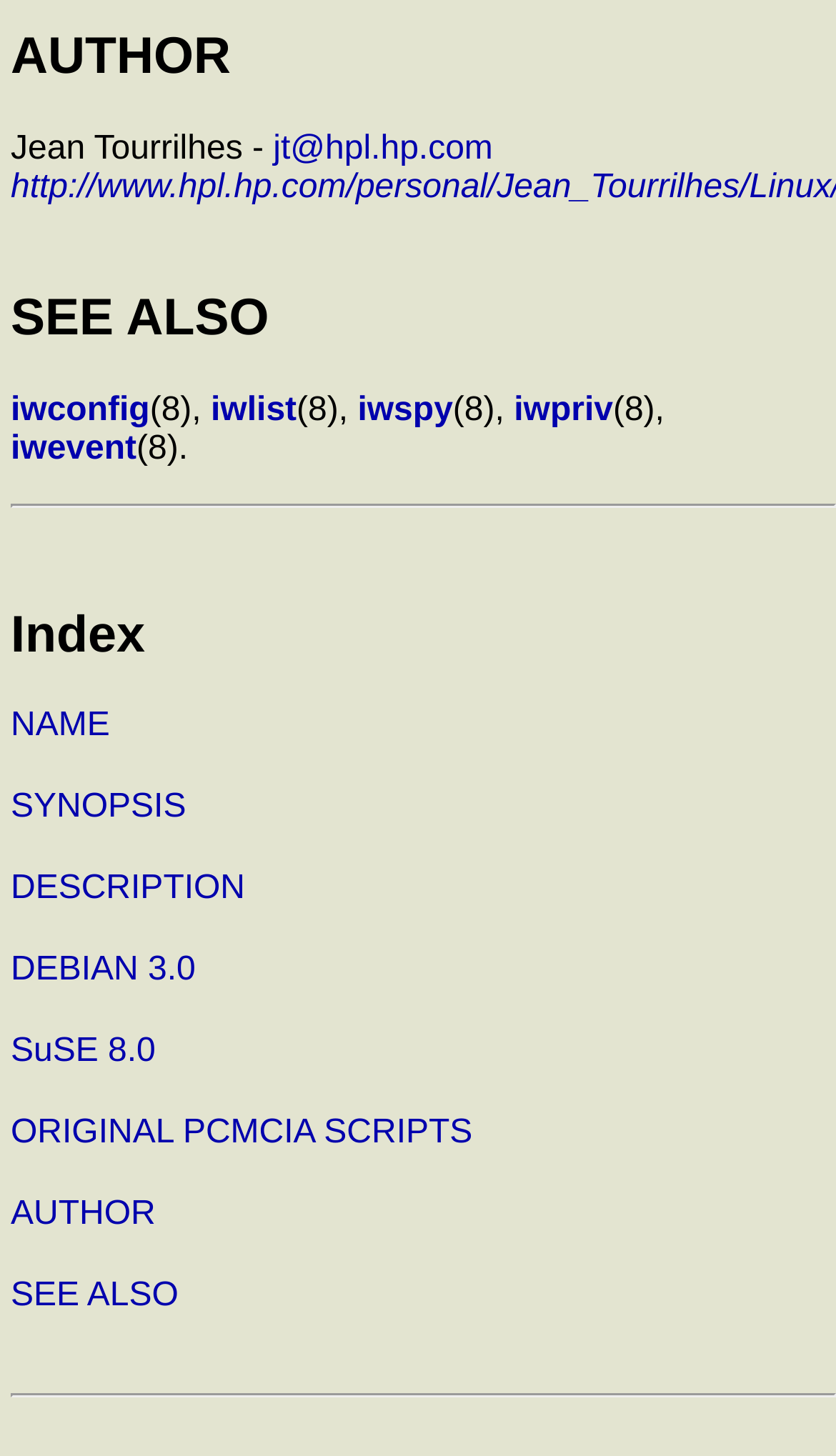How many items are in the 'Index' section?
Using the information from the image, provide a comprehensive answer to the question.

The 'Index' section is located below the 'SEE ALSO' section, and it contains a description list with 9 terms, each with a corresponding detail section.